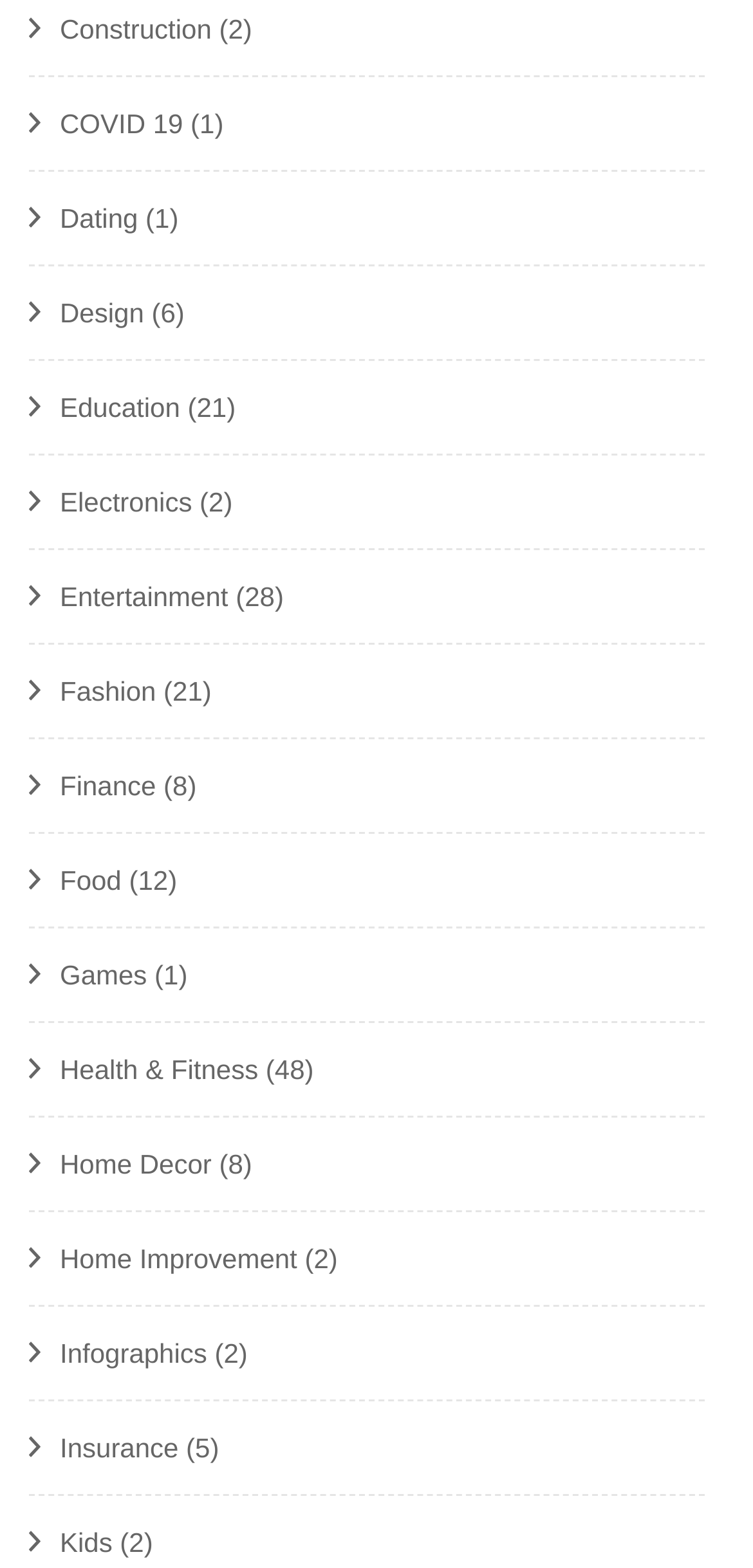Is there a category for 'Travel'?
Respond to the question with a well-detailed and thorough answer.

I searched through the list of links on the webpage and did not find a category named 'Travel'.